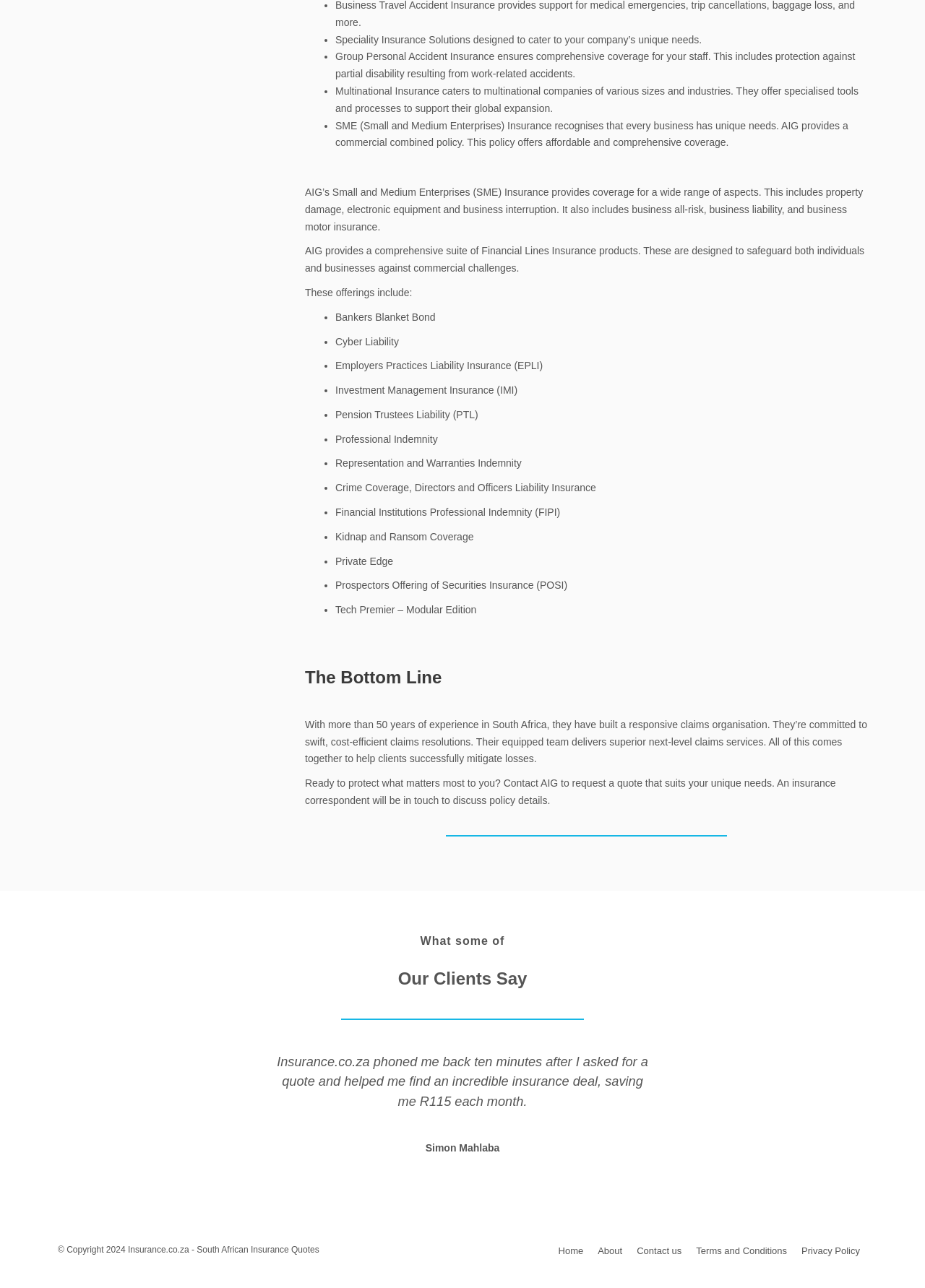Respond to the question below with a single word or phrase: What is the name of the insurance product that offers affordable and comprehensive coverage?

SME Insurance